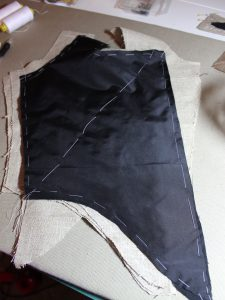Using details from the image, please answer the following question comprehensively:
What is the purpose of basting?

Basting is a preparatory stage in historical garment construction, which involves temporarily sewing or pinning fabric in place to ensure precise fit and alignment before final stitching. This step is crucial to achieve the desired shape and structure of the garment, as seen in the image.